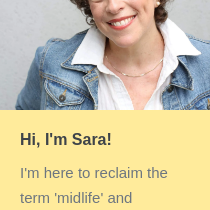Give a detailed explanation of what is happening in the image.

The image features Sara Smeaton, a coach dedicated to empowering individuals during pivotal life transitions, particularly in midlife. She is depicted smiling warmly, wearing a denim jacket over a white top, embodying a friendly and approachable demeanor. The backdrop is softly colored, enhancing the overall inviting atmosphere of the image. Accompanying the photo is a caption that reads, "Hi, I'm Sara! I'm here to reclaim the term 'midlife' and..." This suggests her mission is to provide support and guidance as people navigate the complexities and opportunities that come with this stage of life. Her expression conveys confidence and openness, making her a relatable figure for those seeking coaching.